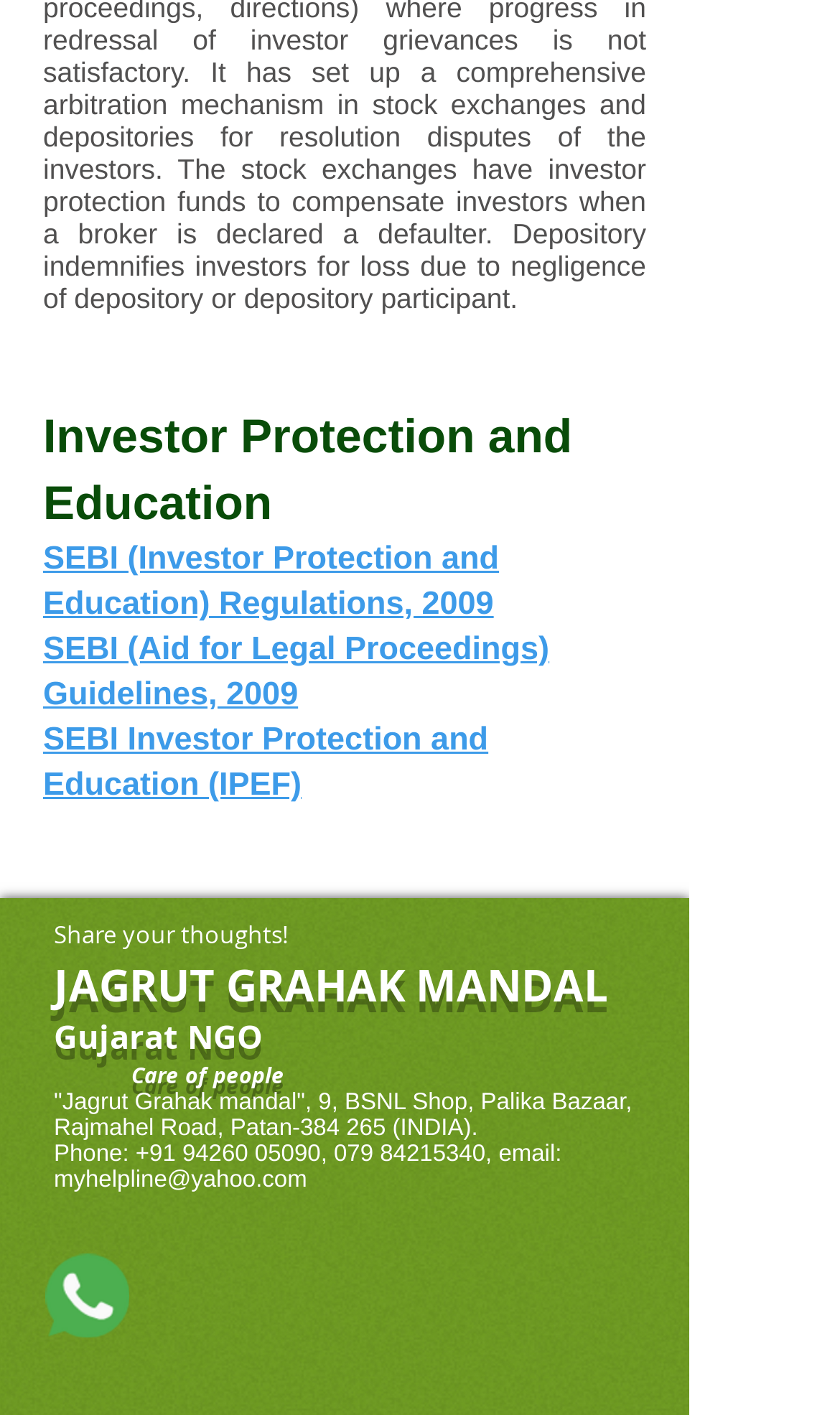Answer the following inquiry with a single word or phrase:
What is the name of the NGO mentioned?

Jagrut Grahak Mandal